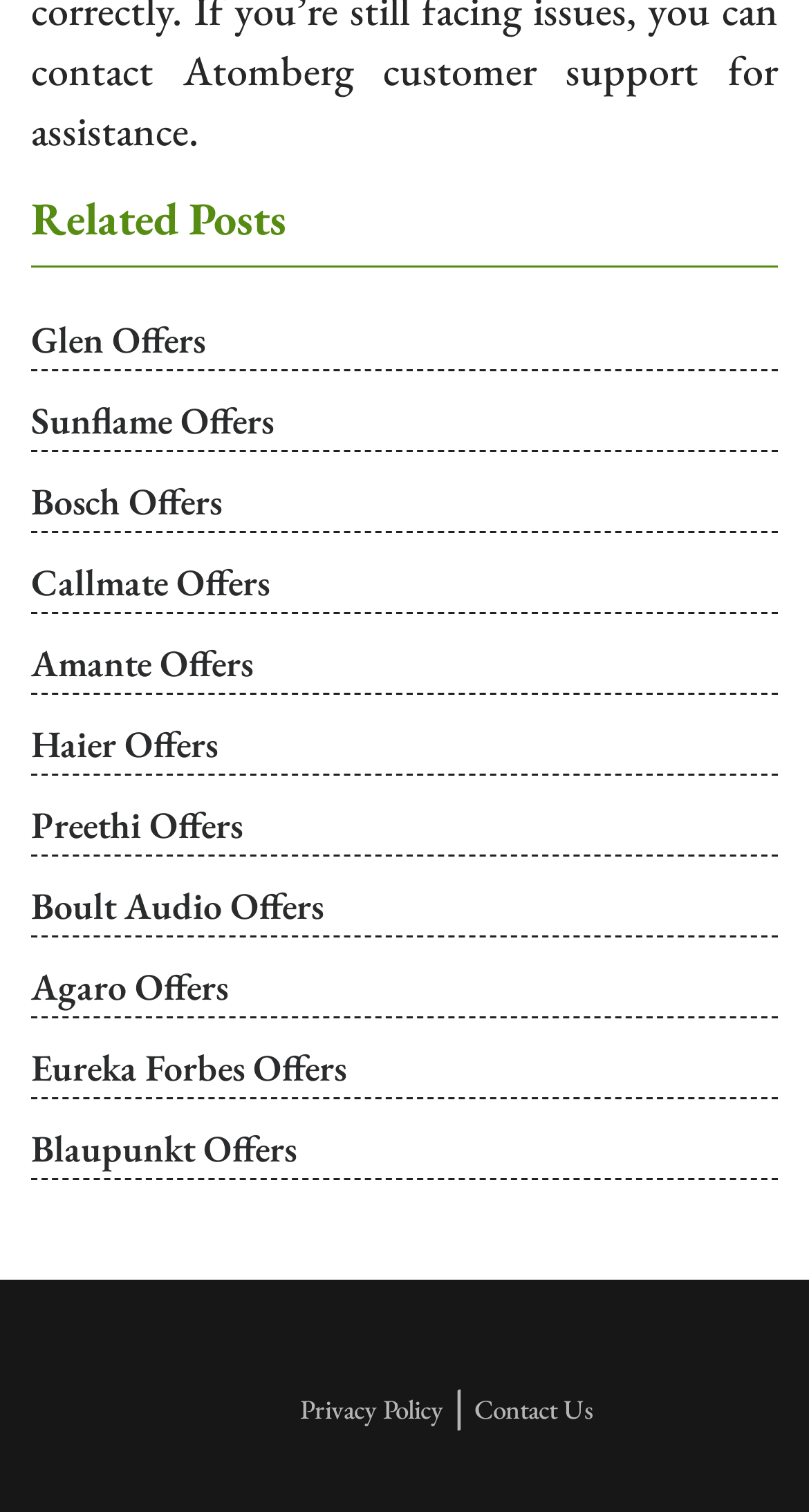What is the last offer listed?
Please respond to the question thoroughly and include all relevant details.

I looked at the list of links under the 'Related Posts' heading and found that the last one is labeled as 'Blaupunkt Offers'.